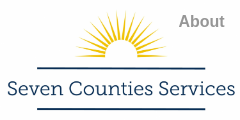Where is the word 'About' located in the logo?
Please give a detailed and elaborate answer to the question.

The word 'About' appears in a lighter gray in the upper right corner, offering a navigational cue for users seeking more information about the organization's mission and services.